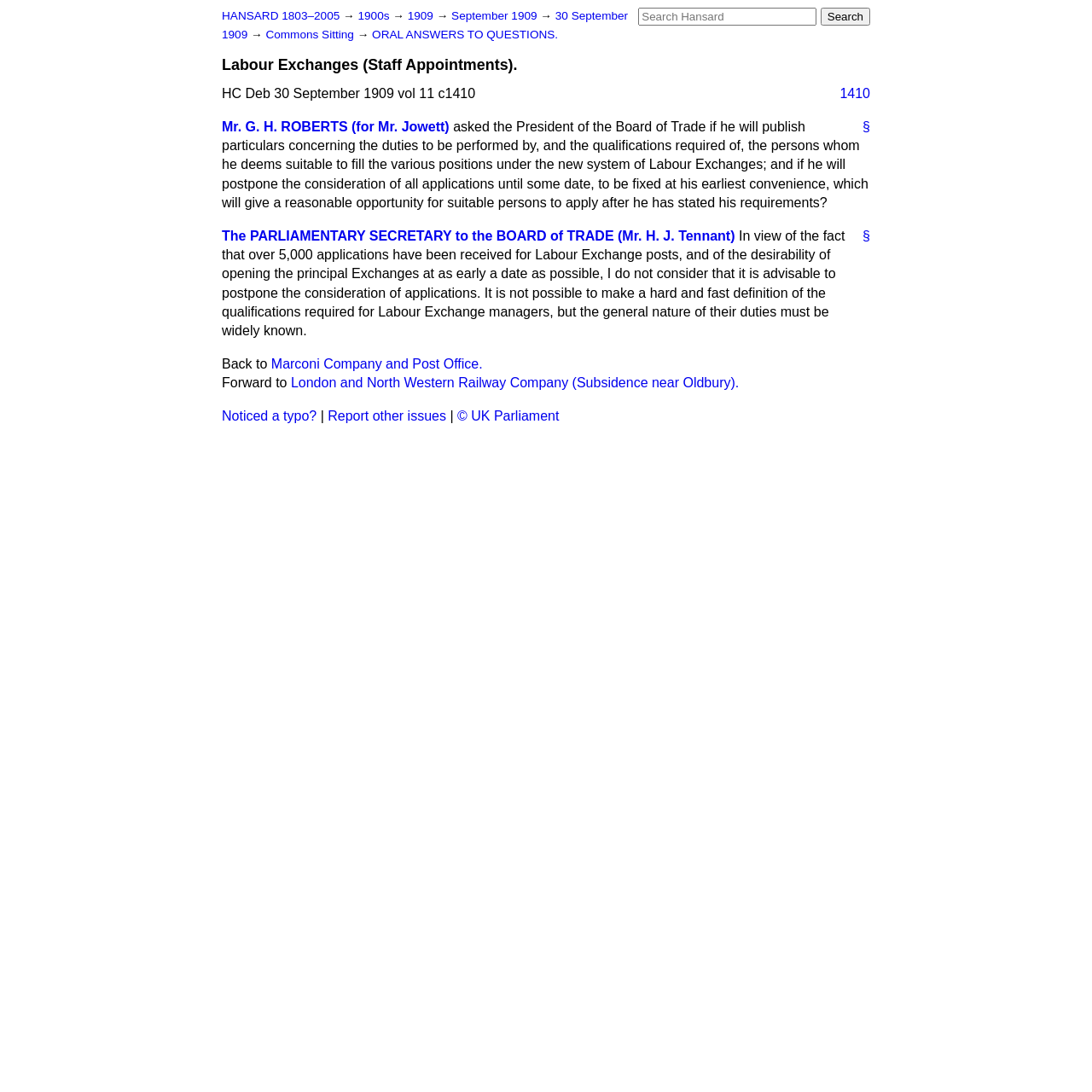Who asked the President of the Board of Trade a question?
Based on the visual details in the image, please answer the question thoroughly.

I found the answer by looking at the blockquote section where it says 'Mr. G. H. ROBERTS (for Mr. Jowett) asked the President of the Board of Trade...' which indicates who asked the question.